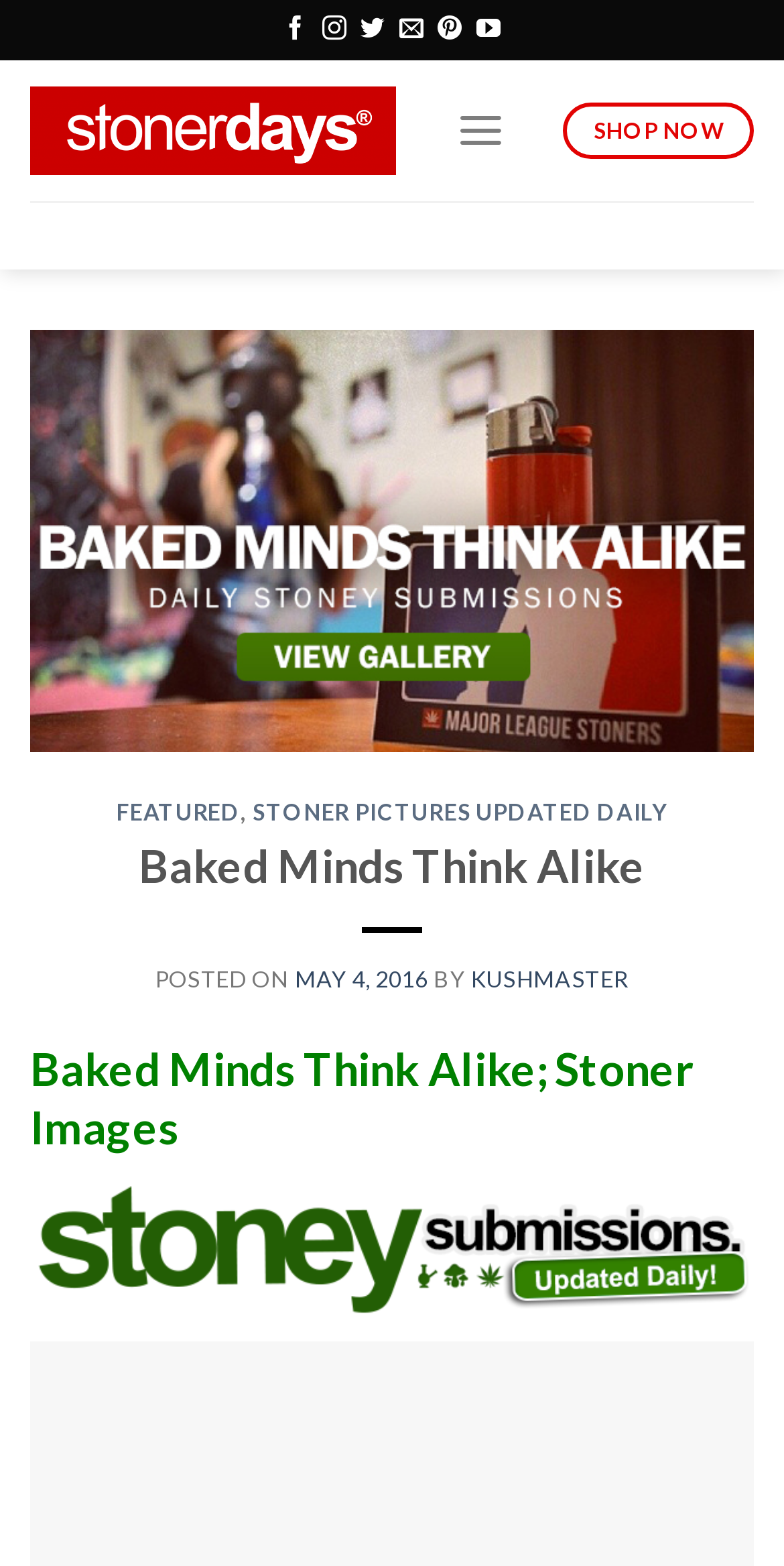Please answer the following question as detailed as possible based on the image: 
Who is the author of the latest article?

I looked at the article section on the webpage and found that the author of the latest article is mentioned as 'KUSHMASTER'. Therefore, the author of the latest article is 'KUSHMASTER'.